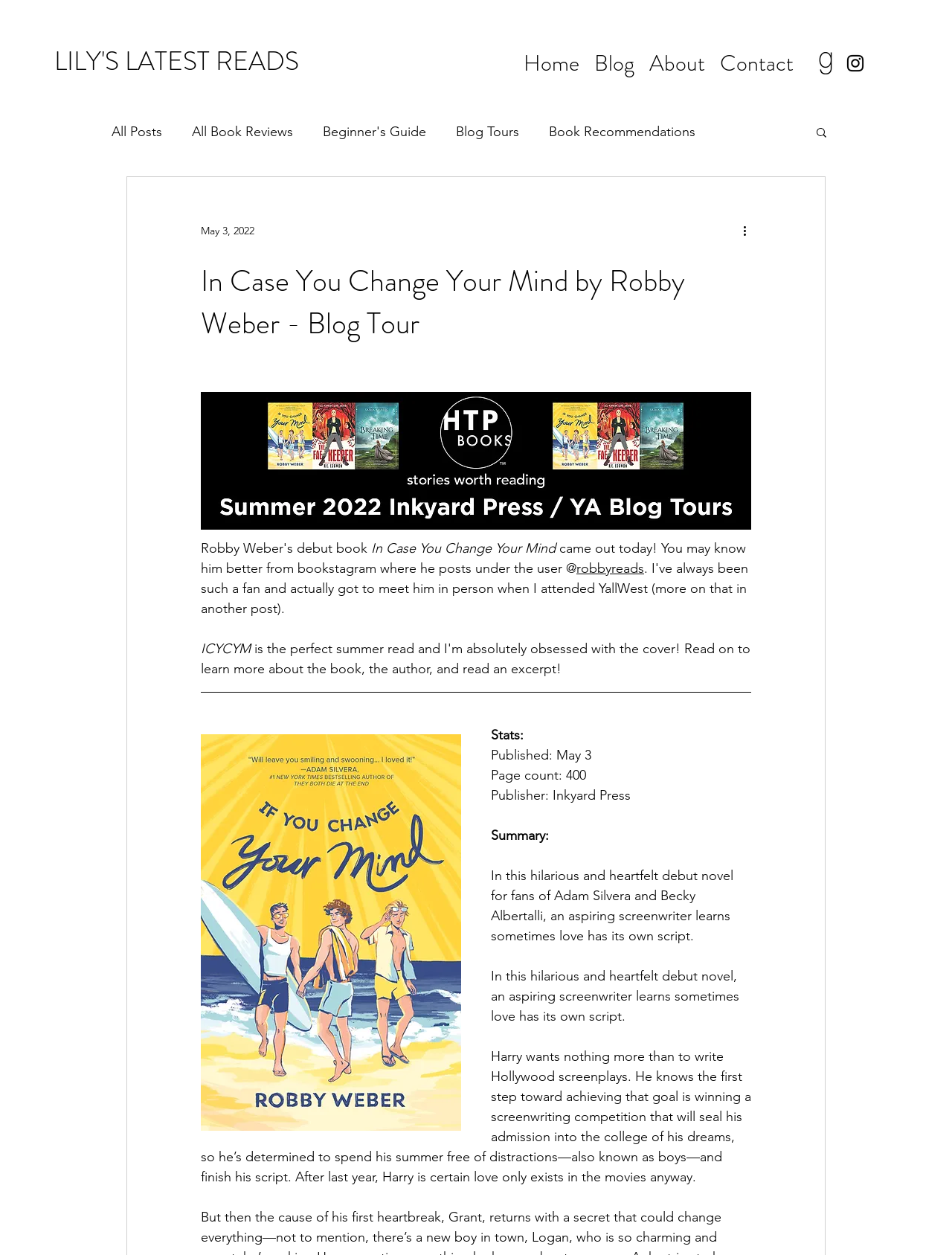Given the description "Waiting on Wednesday", determine the bounding box of the corresponding UI element.

[0.352, 0.146, 0.497, 0.159]